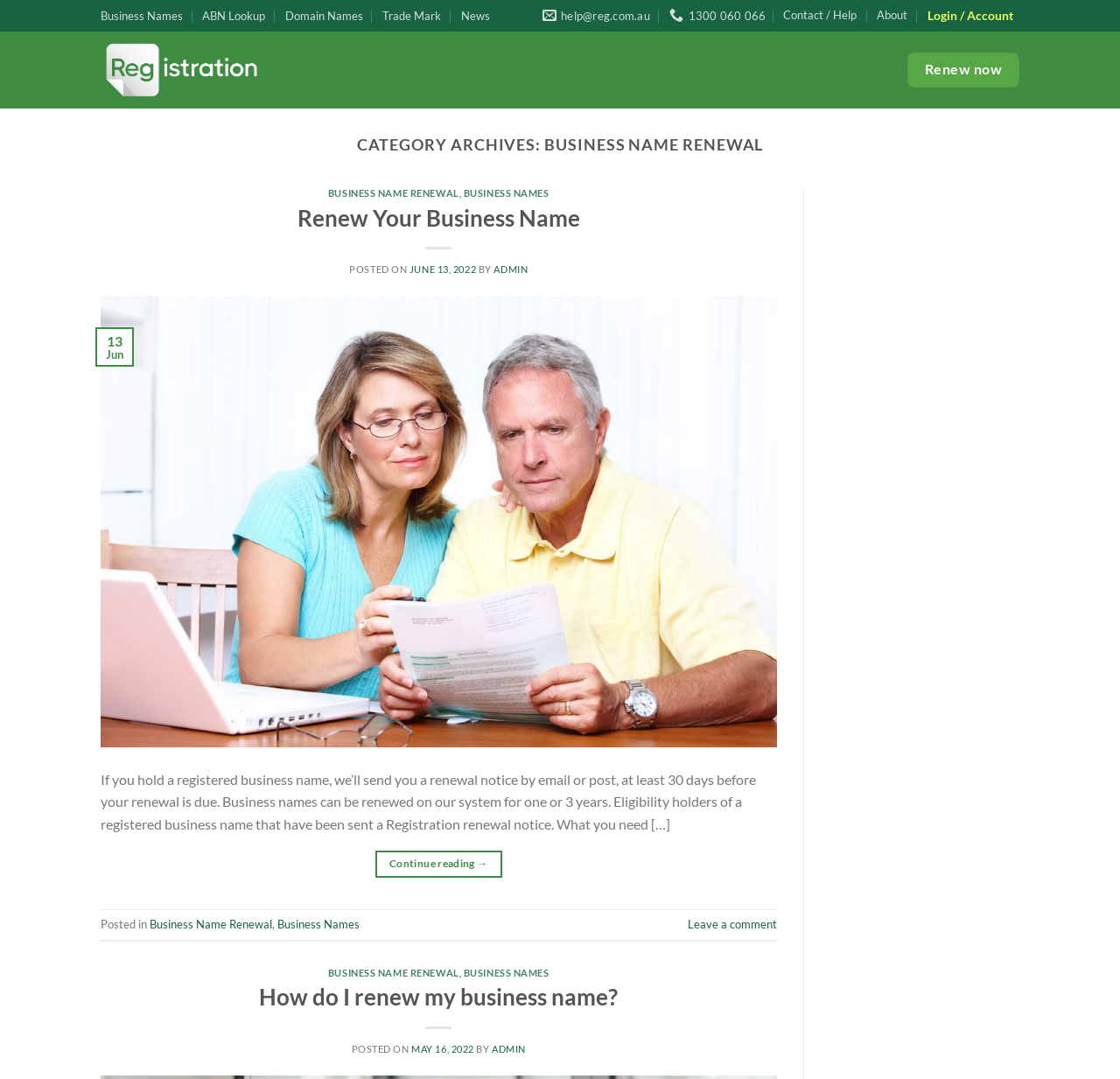Locate the bounding box coordinates of the area where you should click to accomplish the instruction: "Click on Business Names".

[0.09, 0.002, 0.163, 0.027]